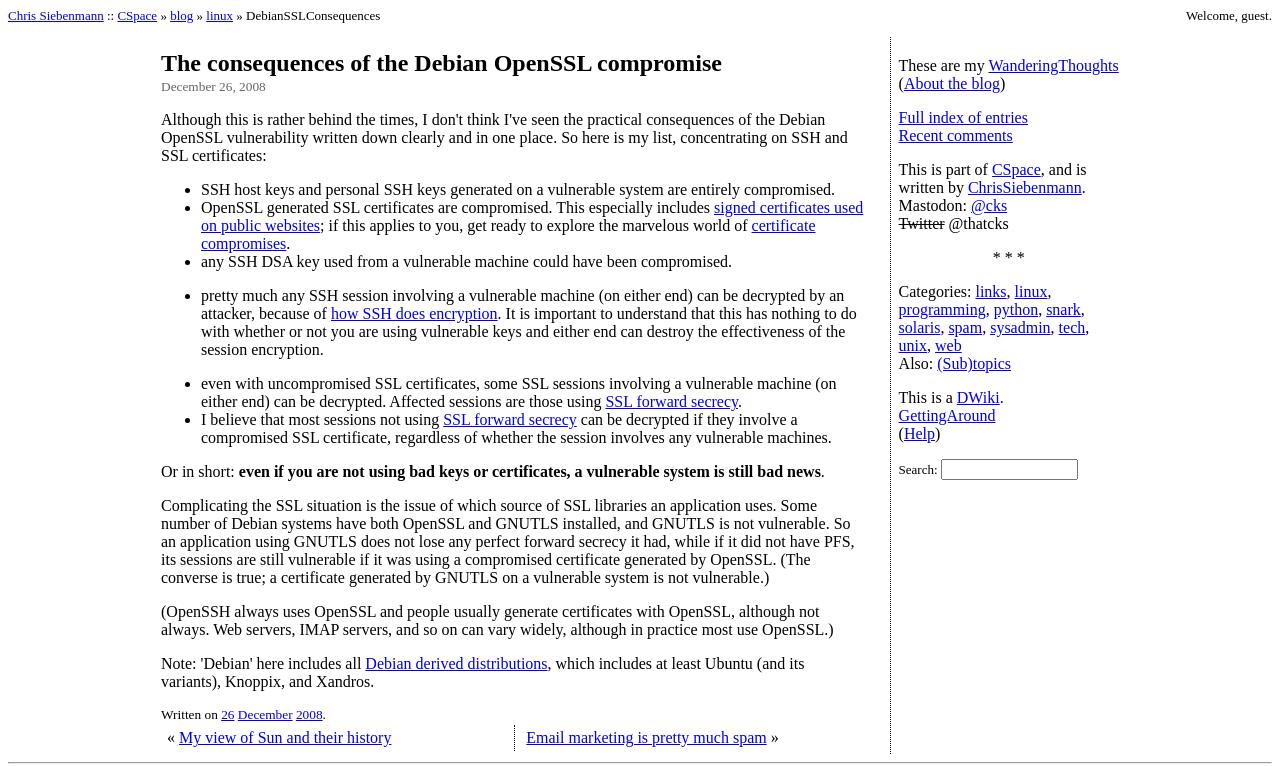Can you determine the bounding box coordinates of the area that needs to be clicked to fulfill the following instruction: "View the list of recent comments"?

[0.702, 0.166, 0.791, 0.188]